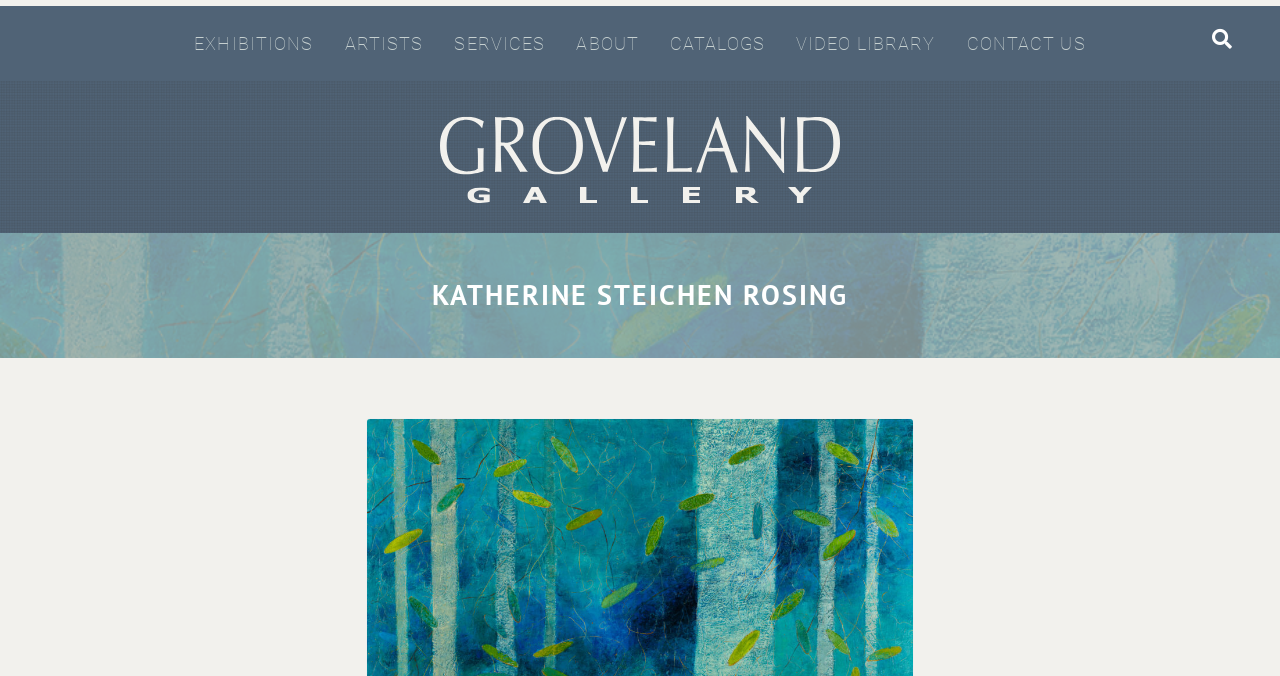Answer succinctly with a single word or phrase:
What is the name of the artist?

Katherine Steichen Rosing